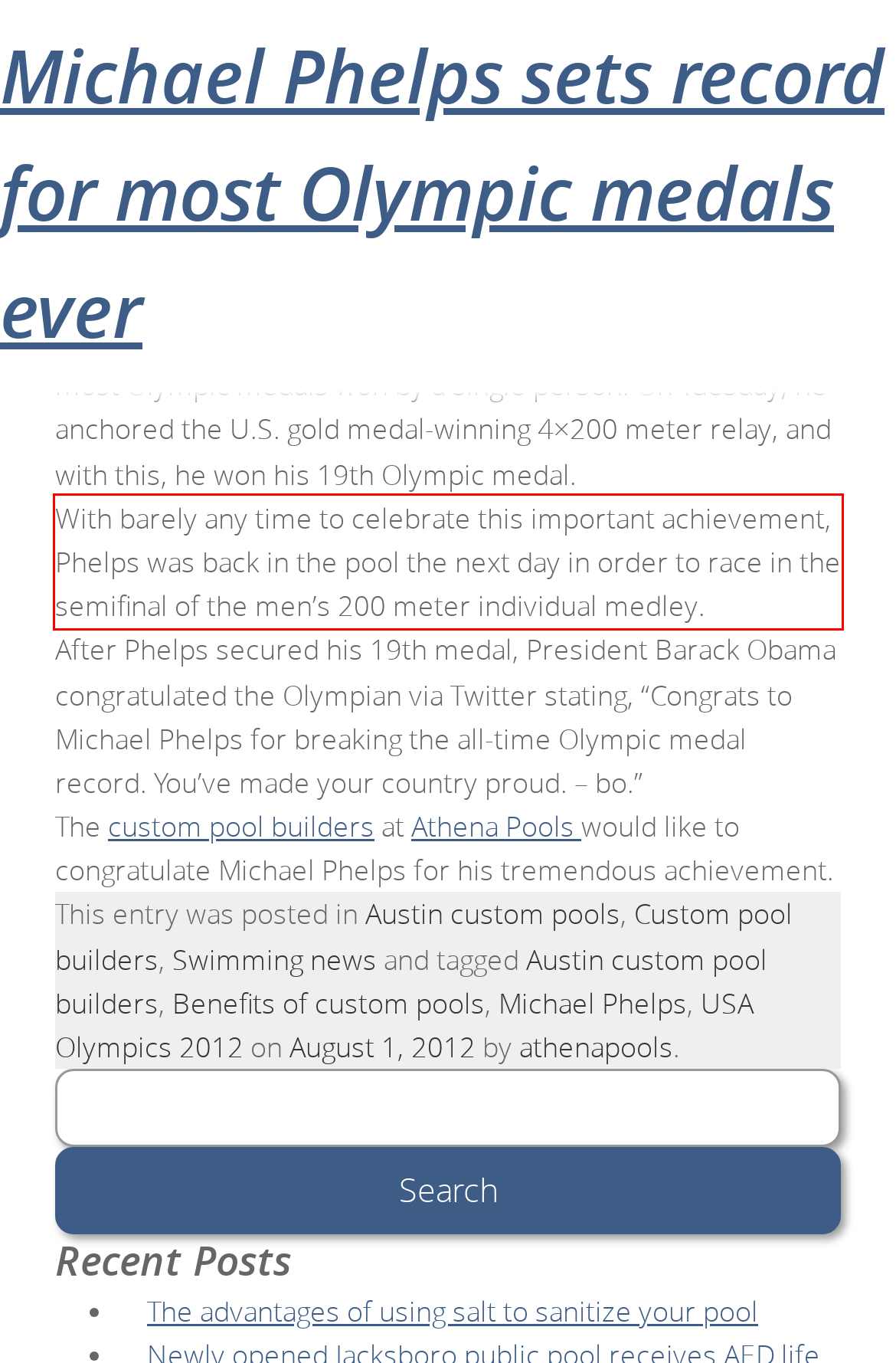Inspect the webpage screenshot that has a red bounding box and use OCR technology to read and display the text inside the red bounding box.

With barely any time to celebrate this important achievement, Phelps was back in the pool the next day in order to race in the semifinal of the men’s 200 meter individual medley.